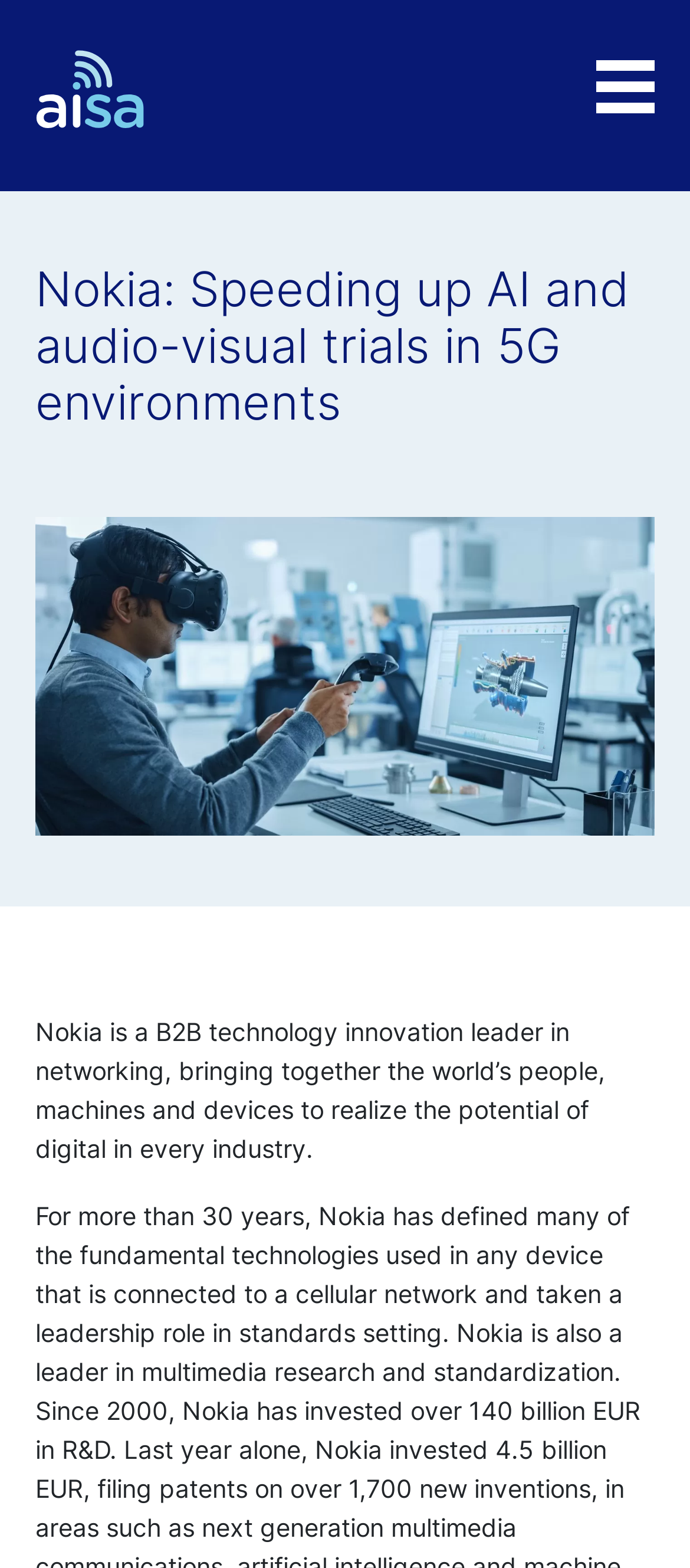Predict the bounding box for the UI component with the following description: "aria-label="Return to frontpage"".

[0.051, 0.031, 0.813, 0.082]